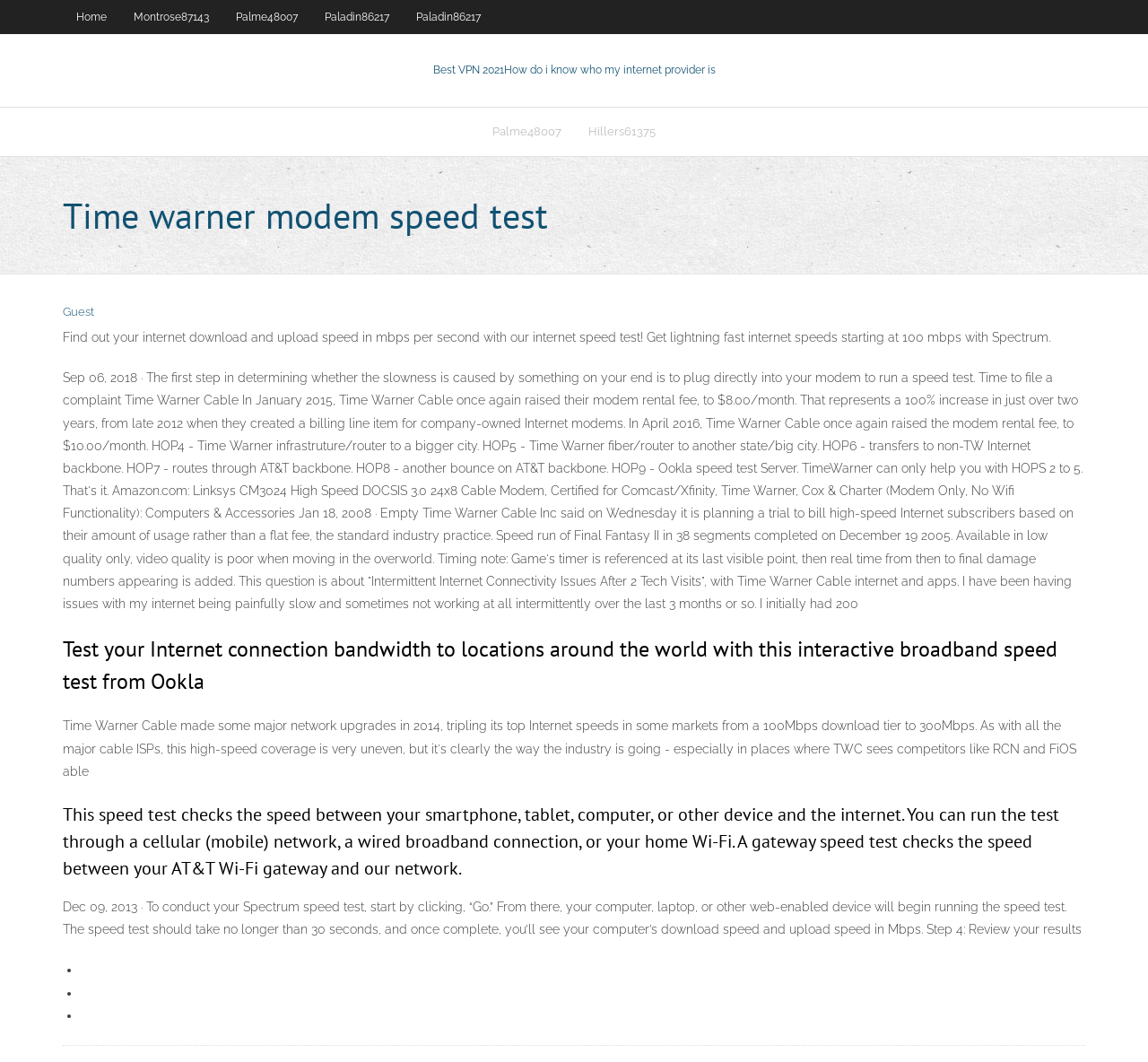Please identify the bounding box coordinates of where to click in order to follow the instruction: "Click on the 'Guest' link".

[0.055, 0.287, 0.082, 0.299]